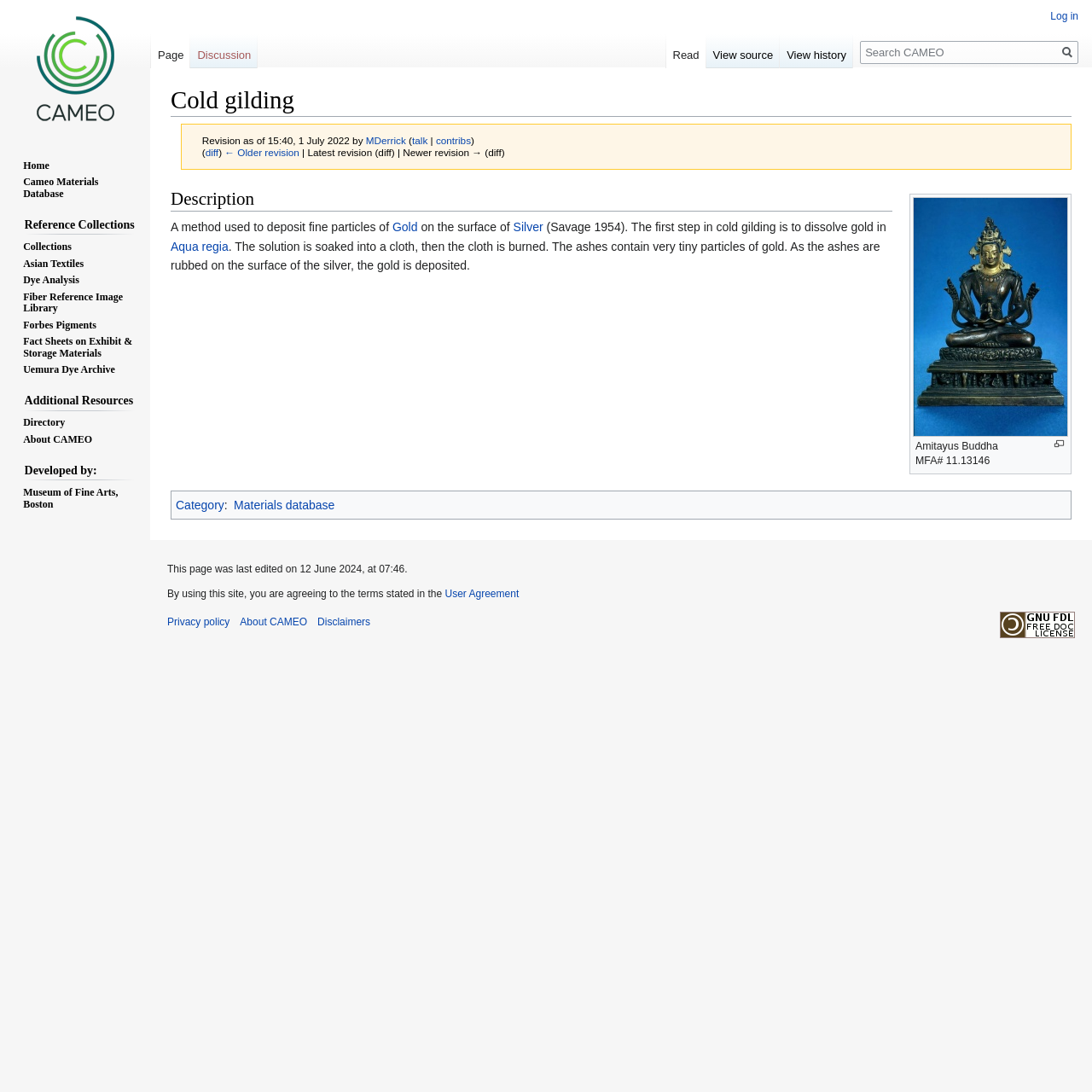Determine the bounding box coordinates of the UI element described by: "Museum of Fine Arts, Boston".

[0.021, 0.445, 0.108, 0.467]